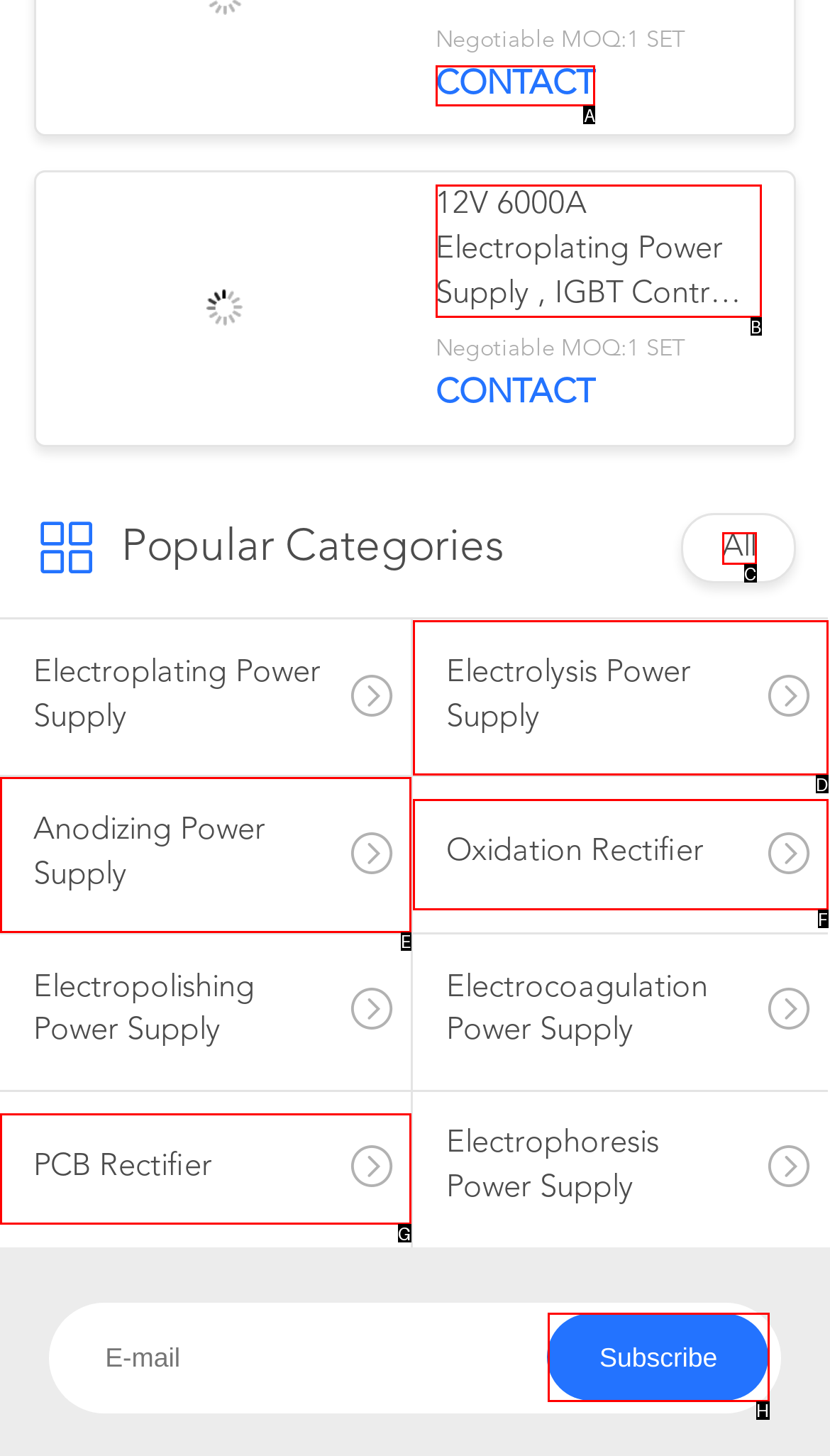Please indicate which HTML element to click in order to fulfill the following task: Click the CONTACT link Respond with the letter of the chosen option.

A